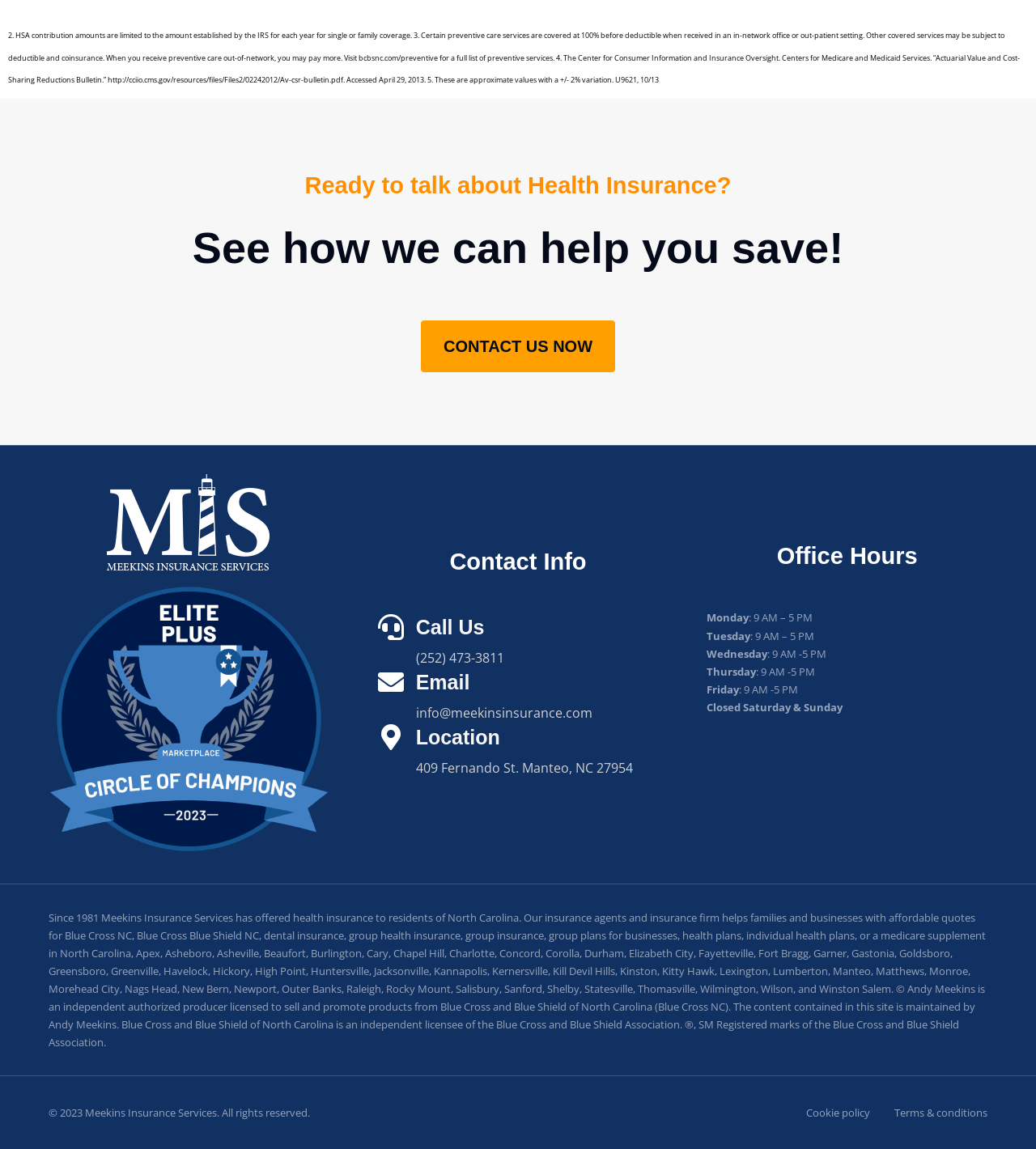Please specify the bounding box coordinates of the element that should be clicked to execute the given instruction: 'Call us'. Ensure the coordinates are four float numbers between 0 and 1, expressed as [left, top, right, bottom].

[0.401, 0.534, 0.468, 0.557]